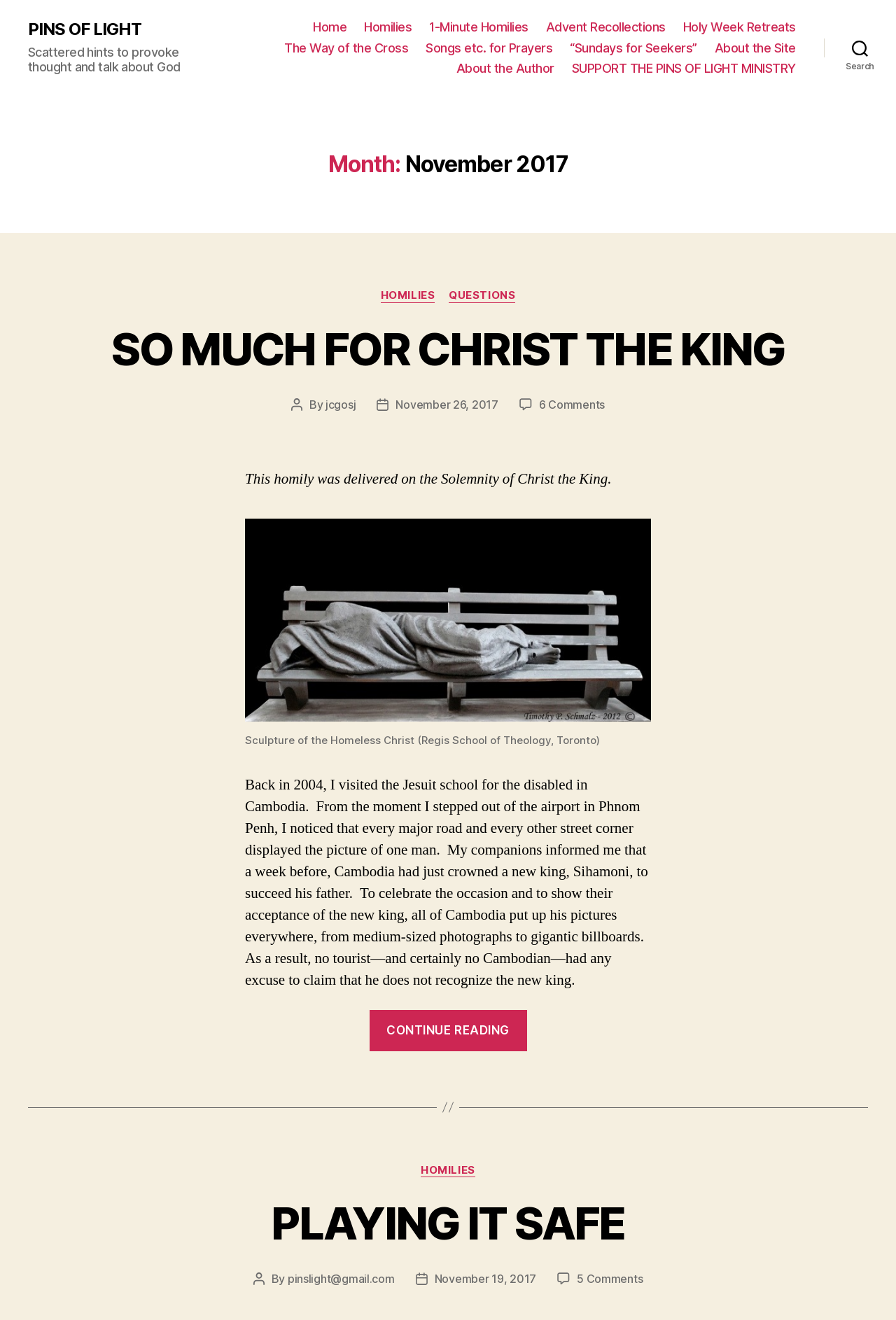Please determine the bounding box coordinates for the element that should be clicked to follow these instructions: "View the 'HOMILIES' category".

[0.425, 0.219, 0.485, 0.23]